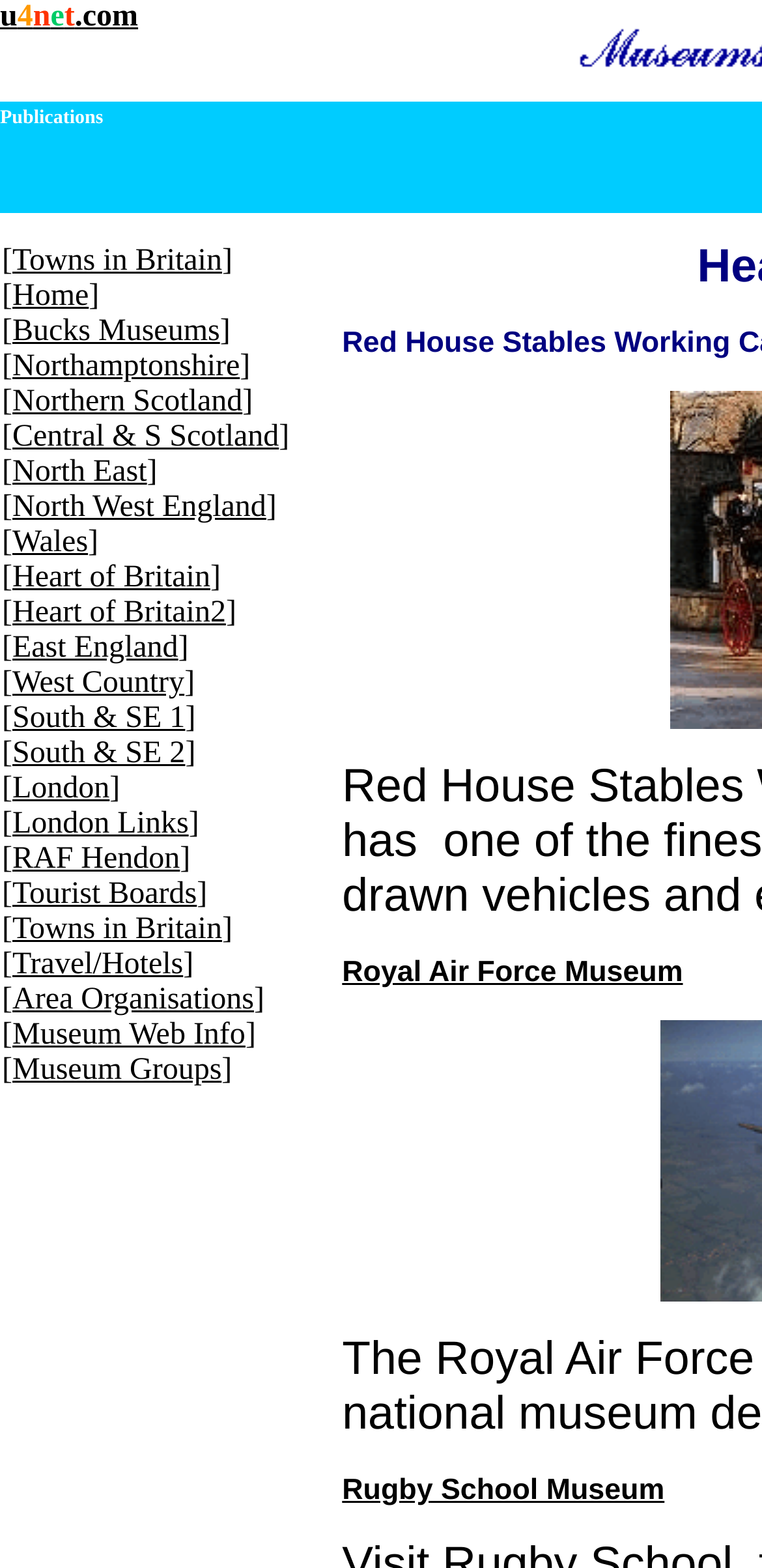From the given element description: "Bucks Museums", find the bounding box for the UI element. Provide the coordinates as four float numbers between 0 and 1, in the order [left, top, right, bottom].

[0.016, 0.201, 0.289, 0.222]